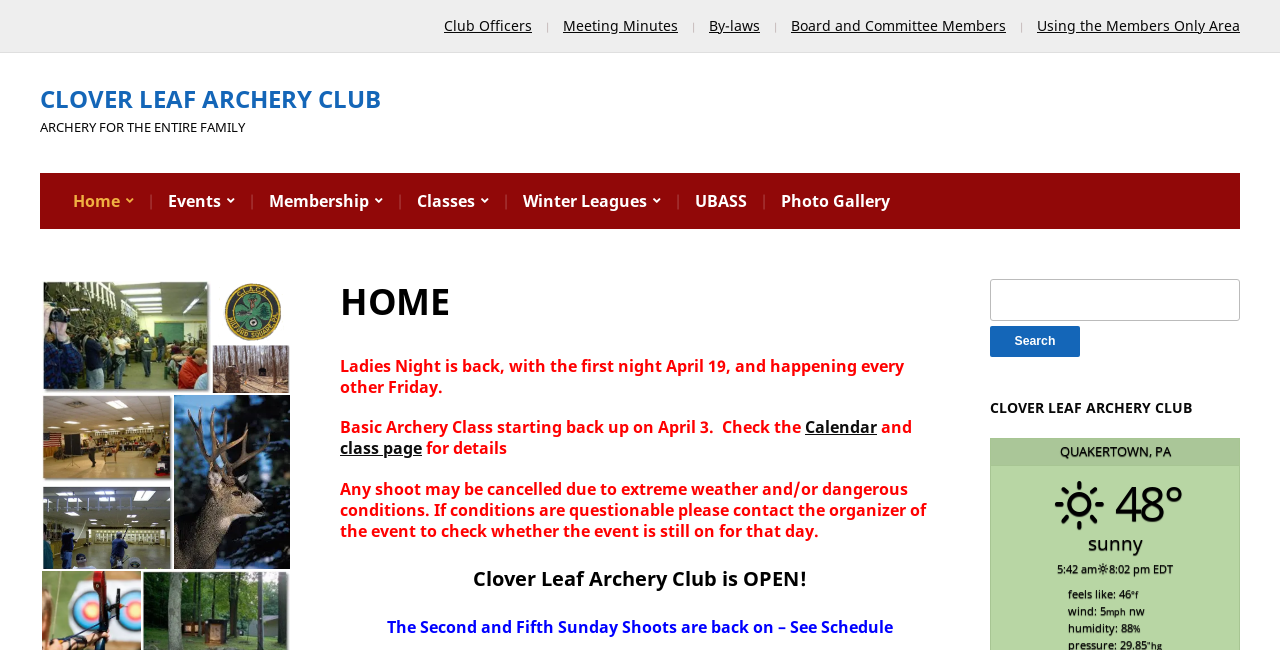What is the date of the first Ladies Night?
Please interpret the details in the image and answer the question thoroughly.

The date of the first Ladies Night can be found in the middle of the webpage, where it is written as 'Ladies Night is back, with the first night April 19, and happening every other Friday.'.